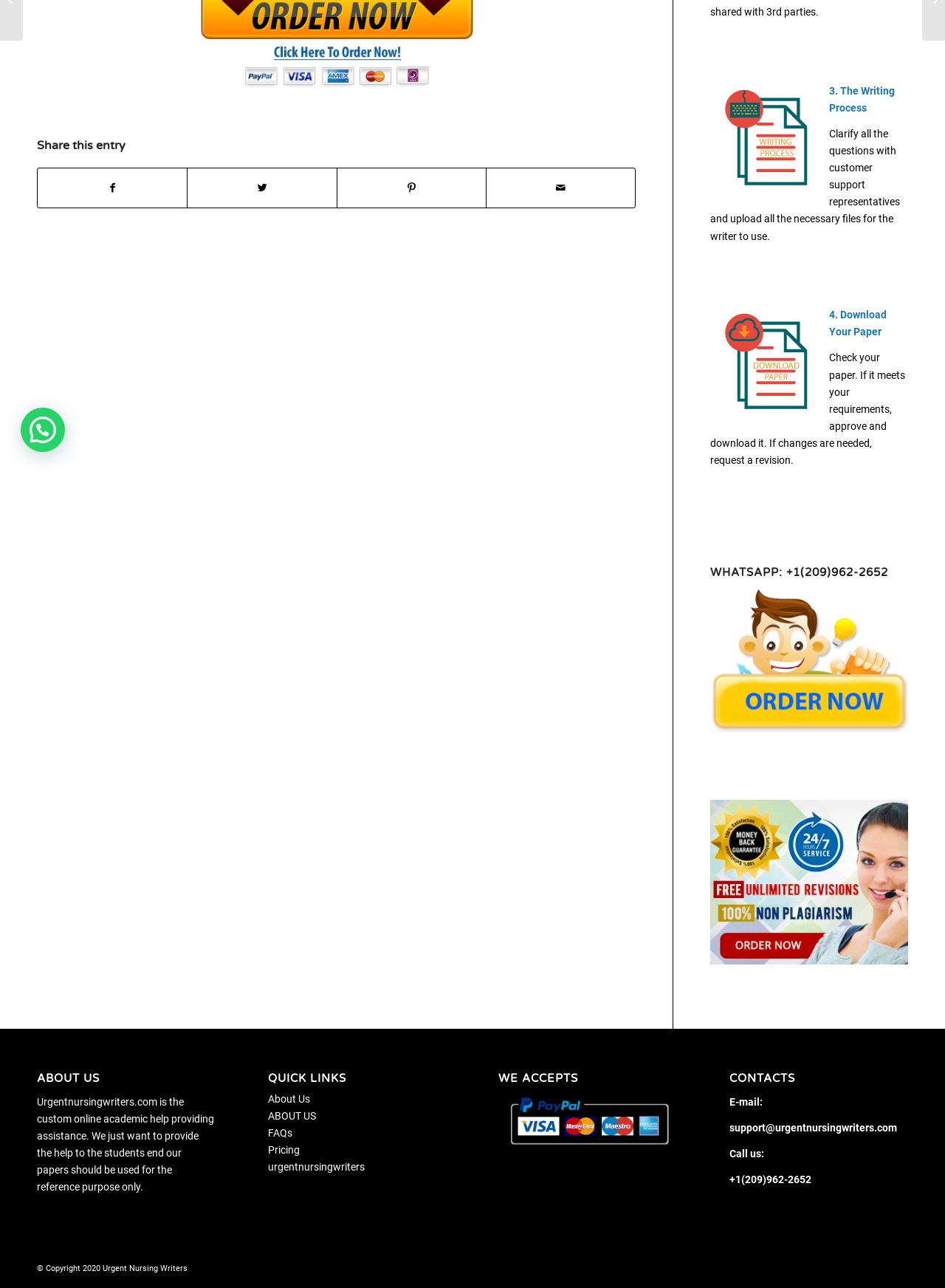Find the bounding box coordinates of the UI element according to this description: "Pricing".

[0.283, 0.888, 0.317, 0.897]